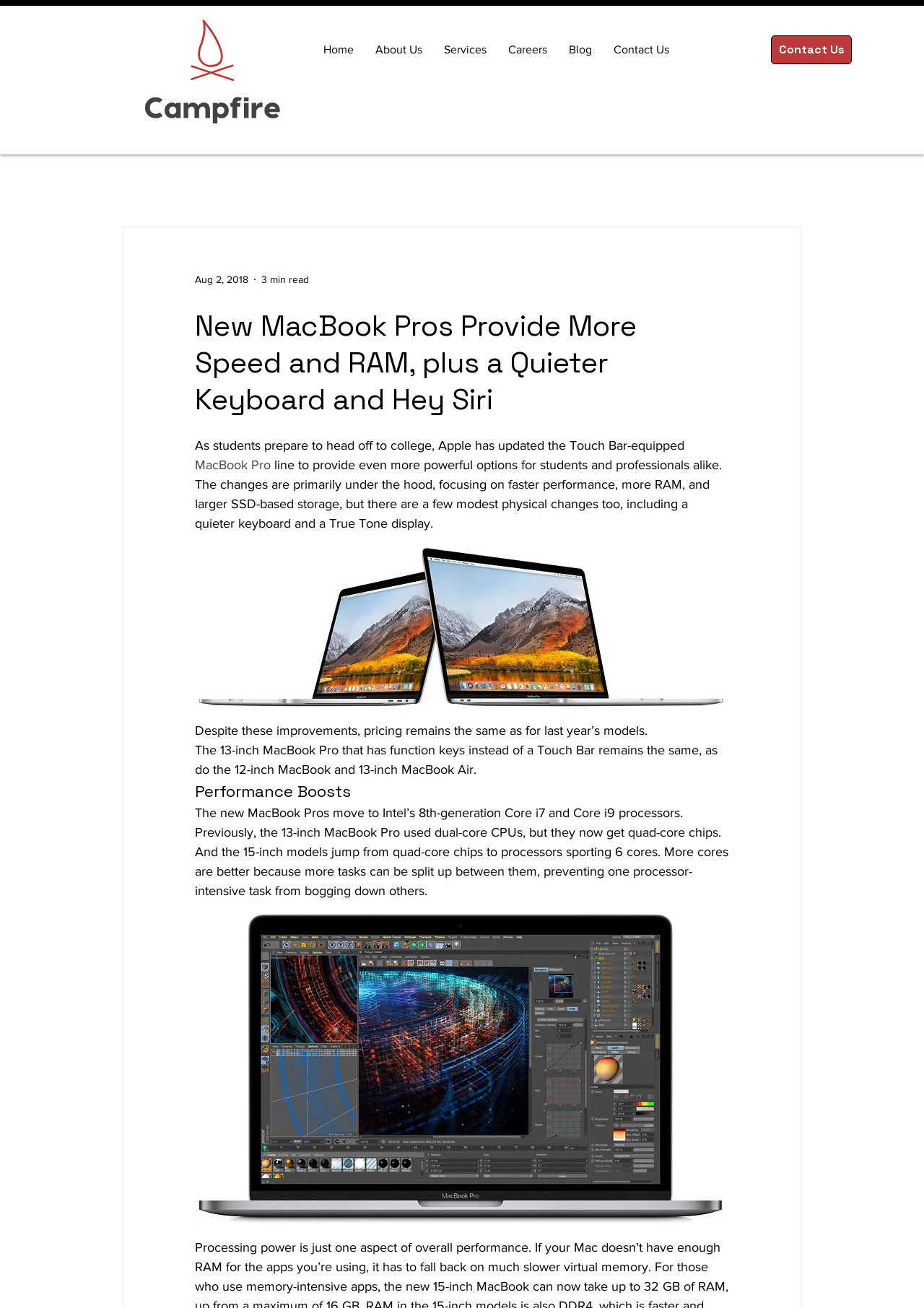What is the text of the webpage's headline?

New MacBook Pros Provide More Speed and RAM, plus a Quieter Keyboard and Hey Siri